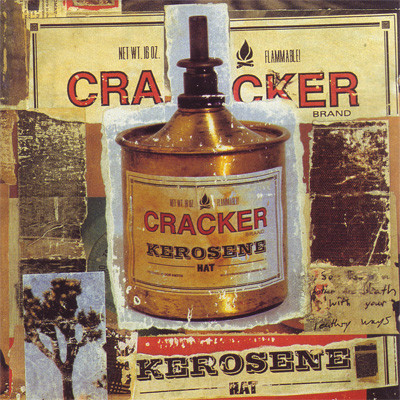Analyze the image and deliver a detailed answer to the question: What is the name of the album associated with the image?

The caption states that the image is associated with the album 'Kerosene Hat', which is a significant work in the band Cracker's discography. The album's title is also reflected in the name of the canister, 'Cracker Kerosene Hat'.